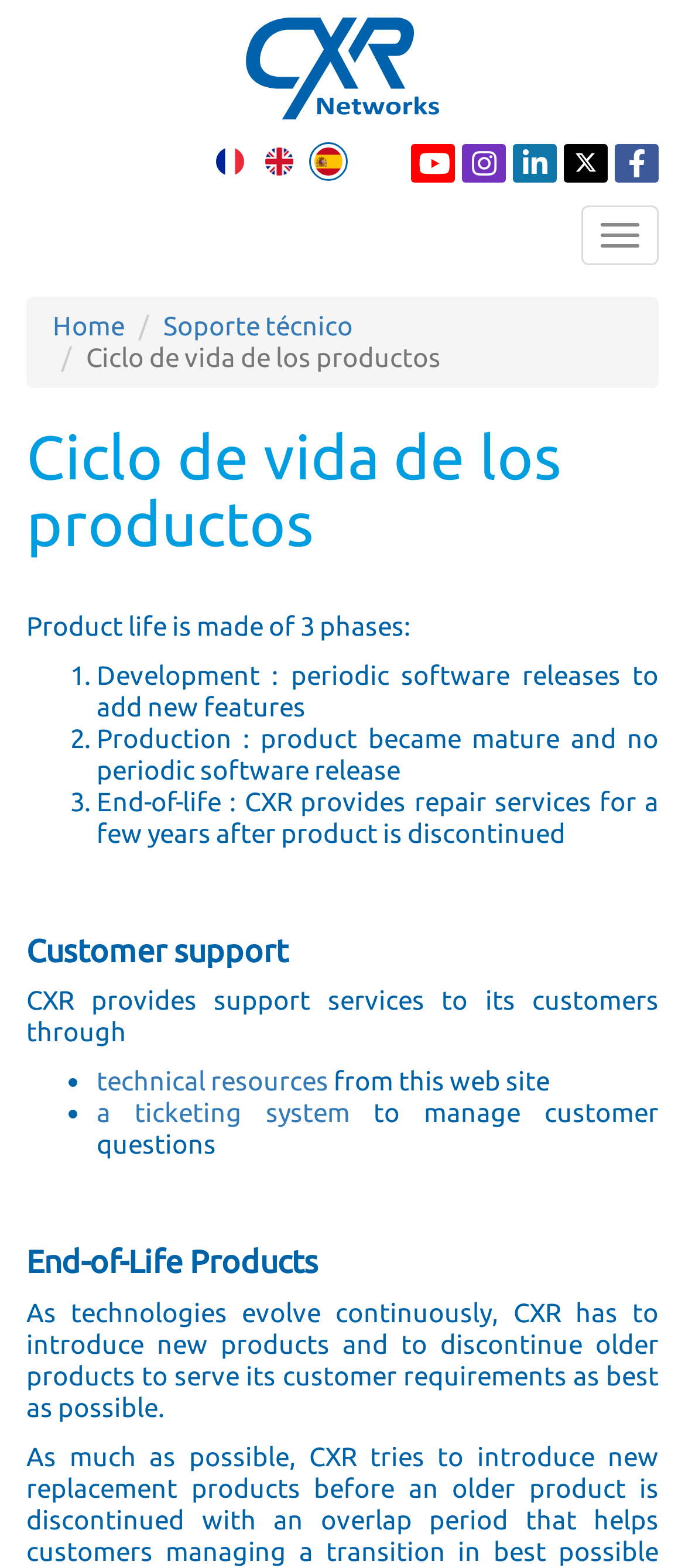Kindly provide the bounding box coordinates of the section you need to click on to fulfill the given instruction: "Click on Home".

[0.077, 0.198, 0.182, 0.217]